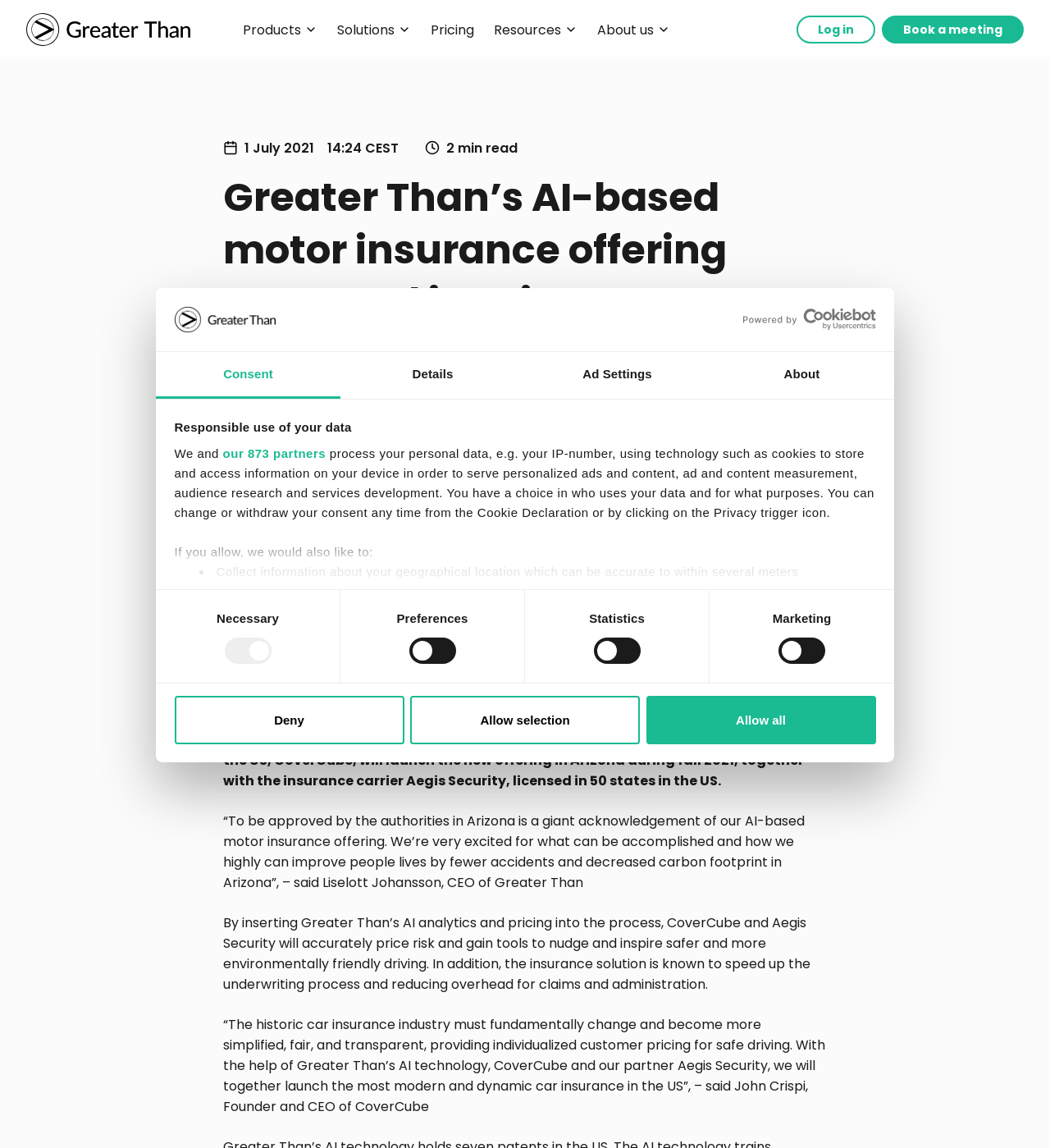Pinpoint the bounding box coordinates of the element to be clicked to execute the instruction: "Click the 'Log in' link".

[0.759, 0.014, 0.834, 0.038]